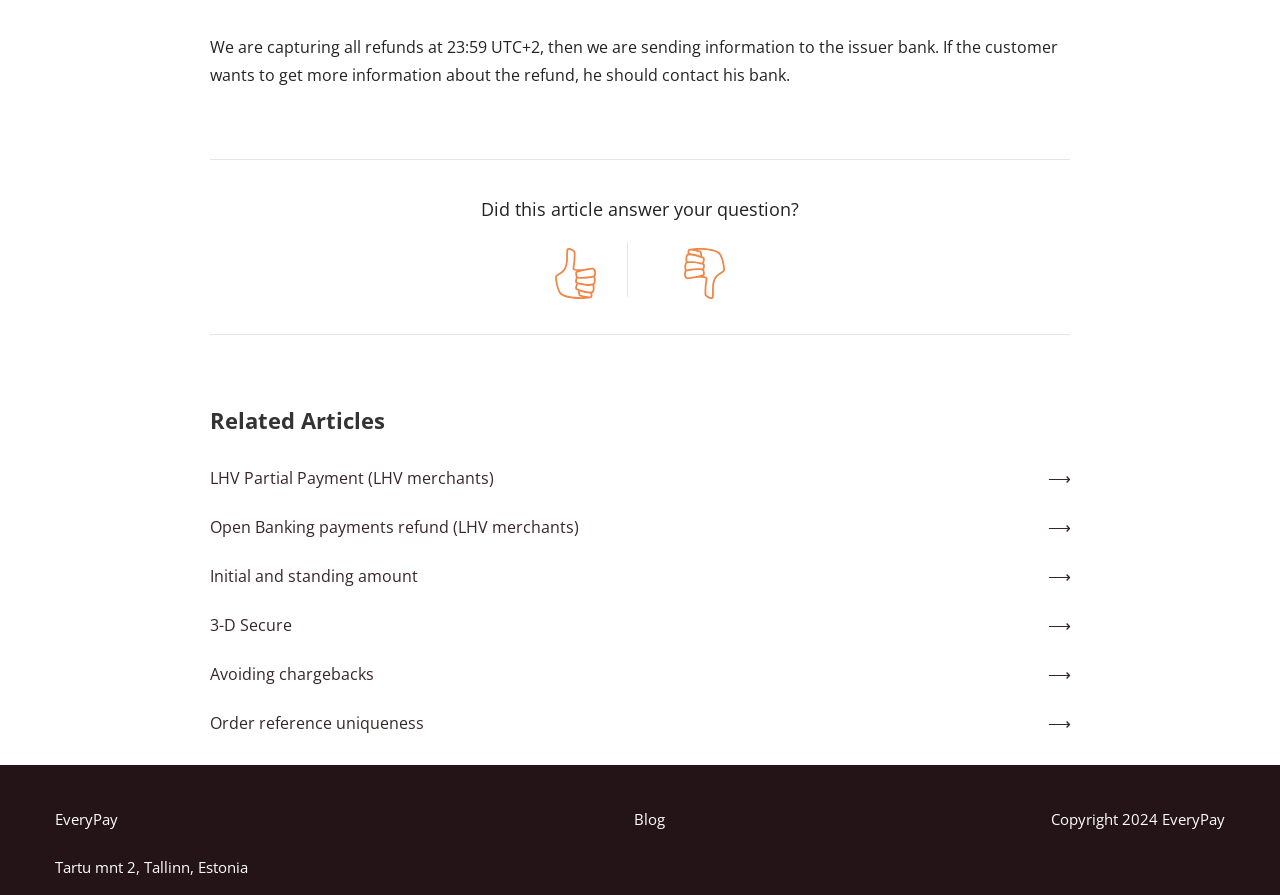Locate the bounding box coordinates of the element that should be clicked to execute the following instruction: "Click on the 'Open Banking payments refund (LHV merchants)' link".

[0.164, 0.564, 0.836, 0.614]